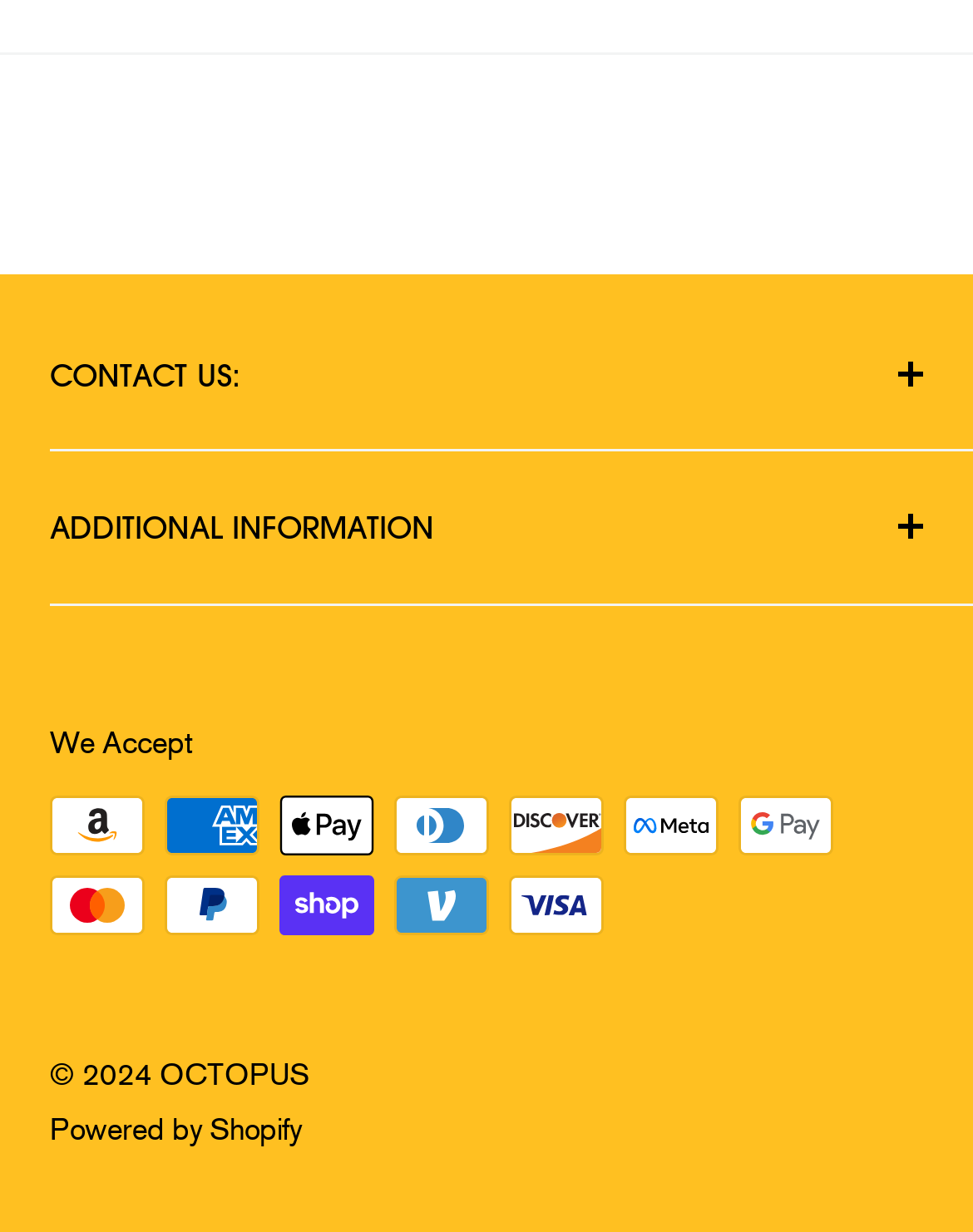Identify the bounding box for the UI element specified in this description: "aria-label="Open Search Bar"". The coordinates must be four float numbers between 0 and 1, formatted as [left, top, right, bottom].

None